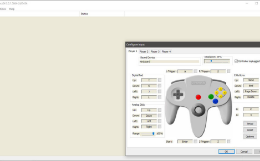Provide an in-depth description of all elements within the image.

The image displays the input configuration window of Project64, a popular Nintendo 64 emulator. The interface showcases a user-friendly layout, designed to facilitate easy customization of controller settings. Prominently featured is a digital representation of the Nintendo 64 controller, displaying various buttons and analog stick options. Users can assign functions to different button inputs and adjust settings like sensitivity and range for optimal gameplay experience. This configuration window exemplifies Project64's commitment to offering customizable controller mapping, ensuring that both casual and dedicated gamers can tailor their controls to their preferences. The sleek design and clear visuals enhance accessibility for users, making it straightforward even for those new to emulator software.